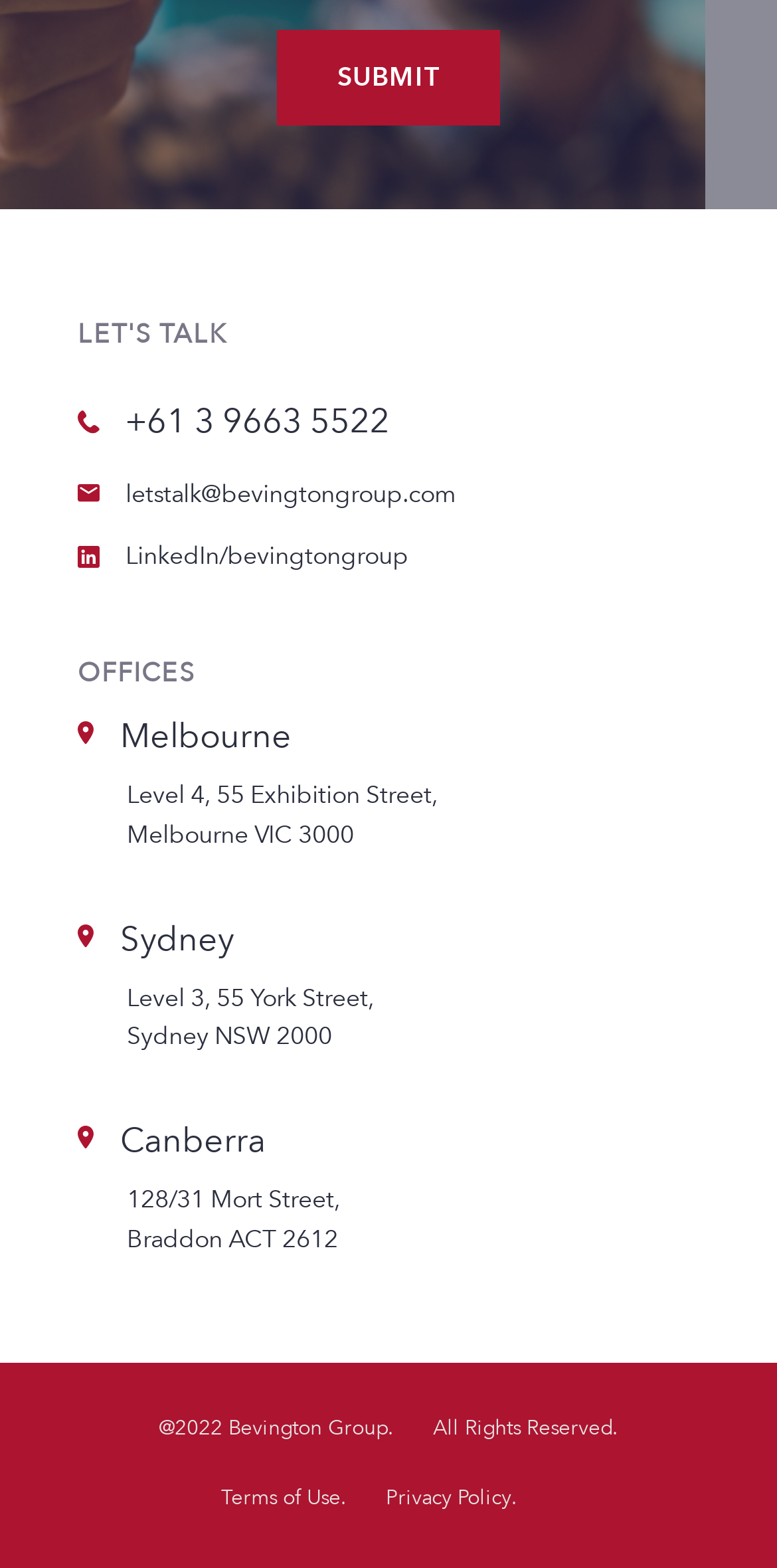Highlight the bounding box coordinates of the element that should be clicked to carry out the following instruction: "Visit the LinkedIn page". The coordinates must be given as four float numbers ranging from 0 to 1, i.e., [left, top, right, bottom].

[0.162, 0.343, 0.526, 0.366]